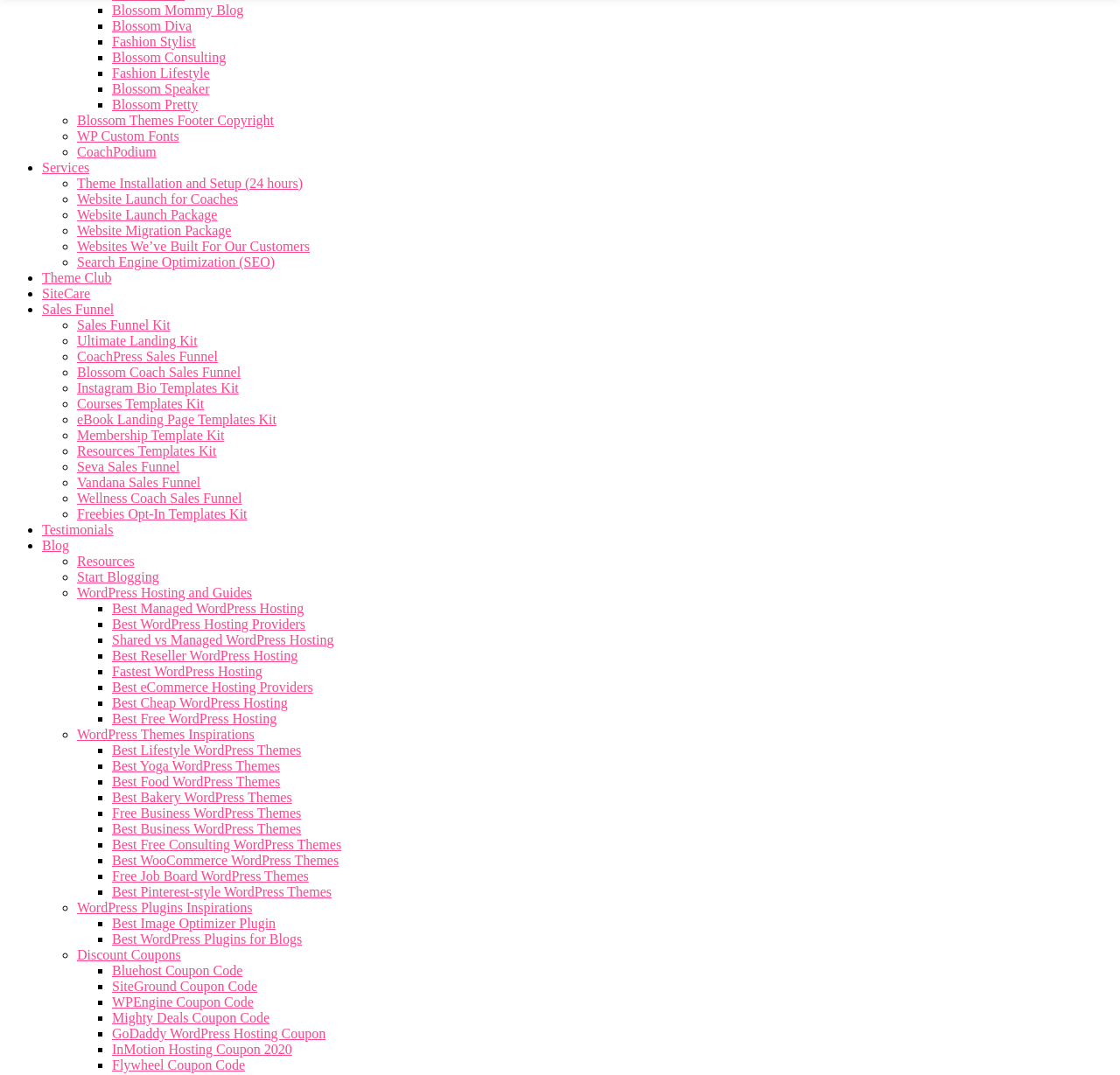Give a concise answer using one word or a phrase to the following question:
What is the topic of the 'Resources' section?

WordPress hosting and guides